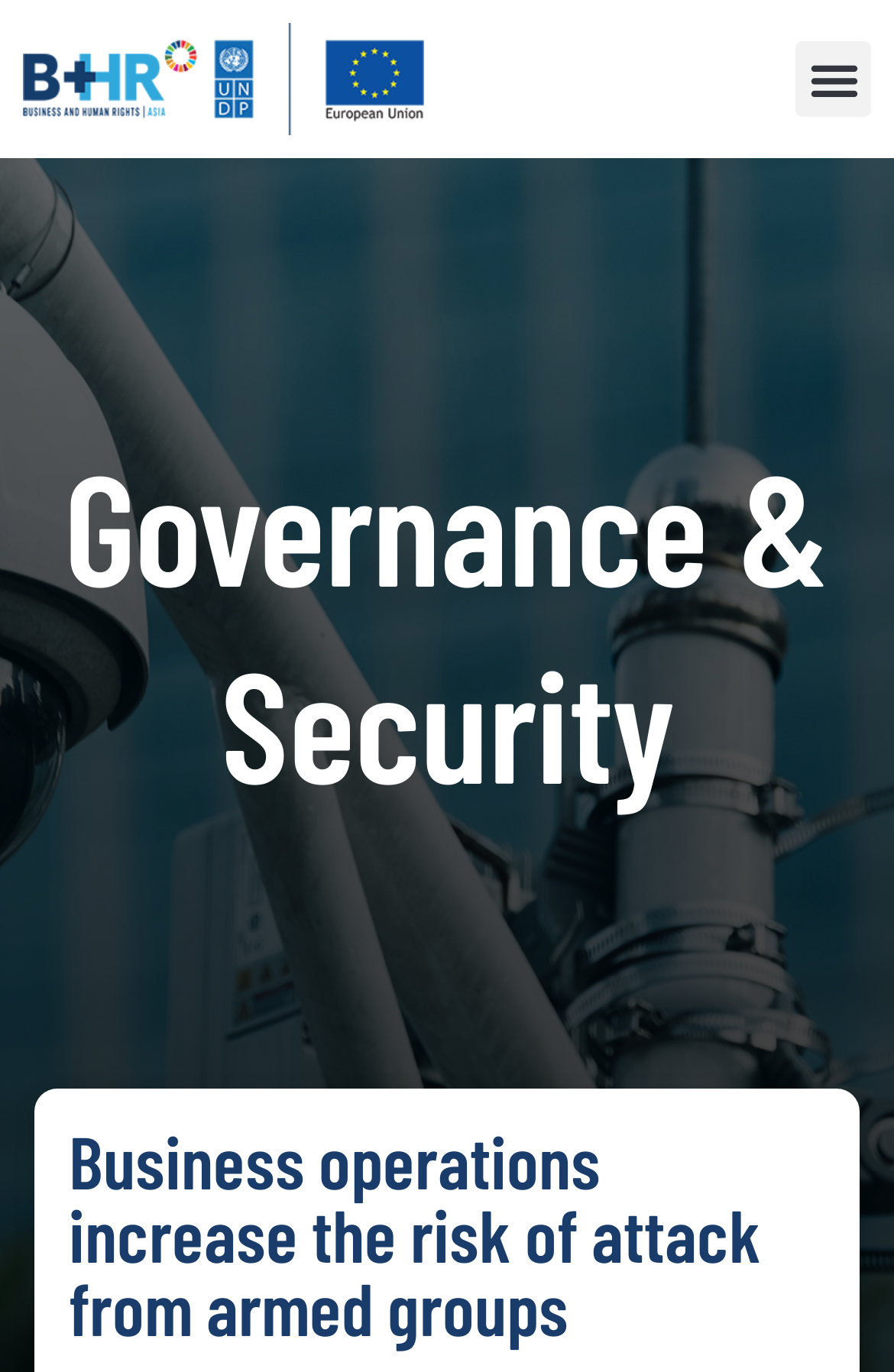What is the main heading of this webpage? Please extract and provide it.

Governance & Security